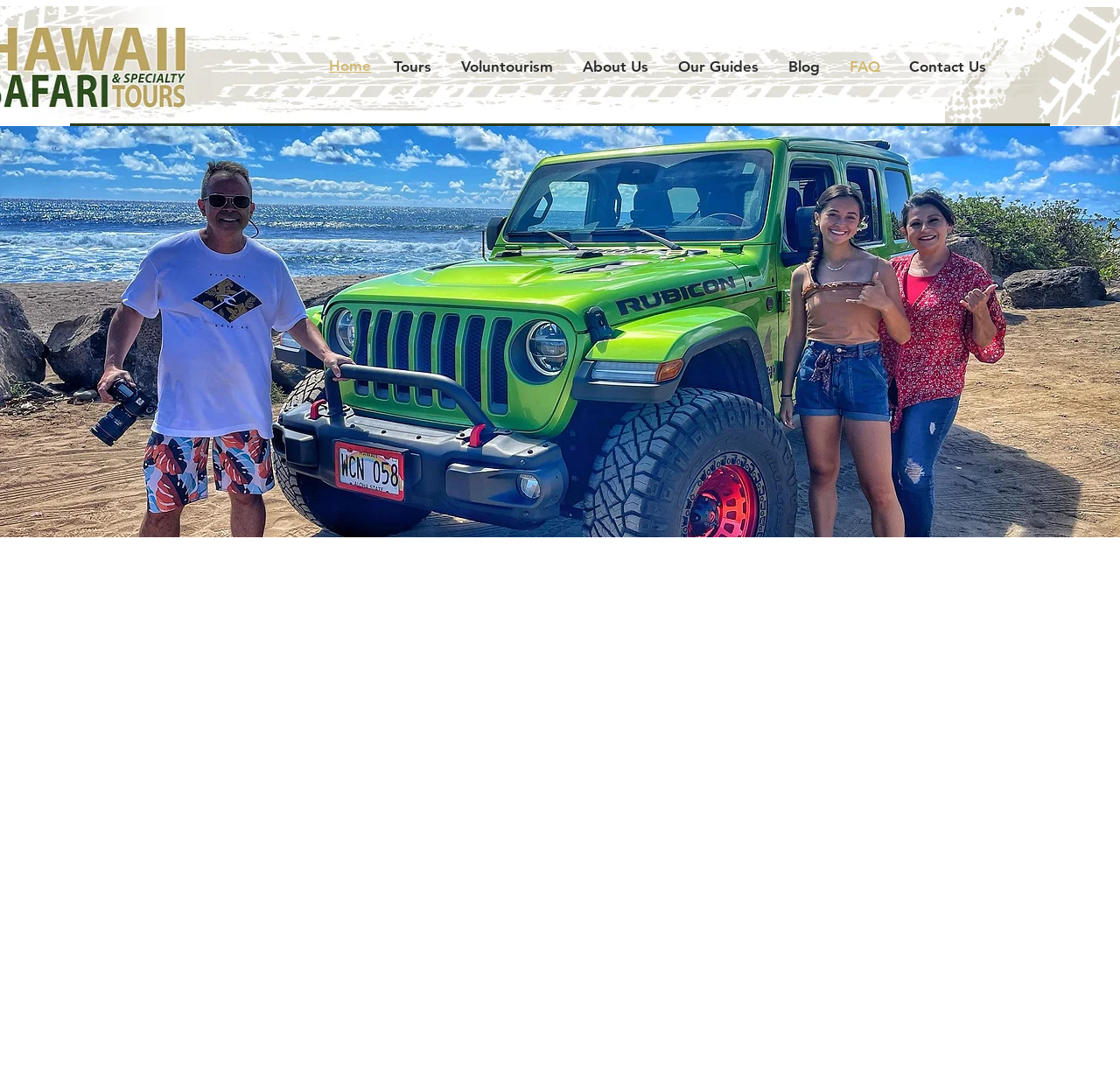What is the purpose of the webpage?
Answer the question with as much detail as possible.

The webpage has a heading 'Frequently Asked Questions' and another heading 'OUR MOST COMMON ASKED QUESTIONS:', which suggests that the purpose of the webpage is to answer frequently asked questions about the Hawaii Jeep Tours.